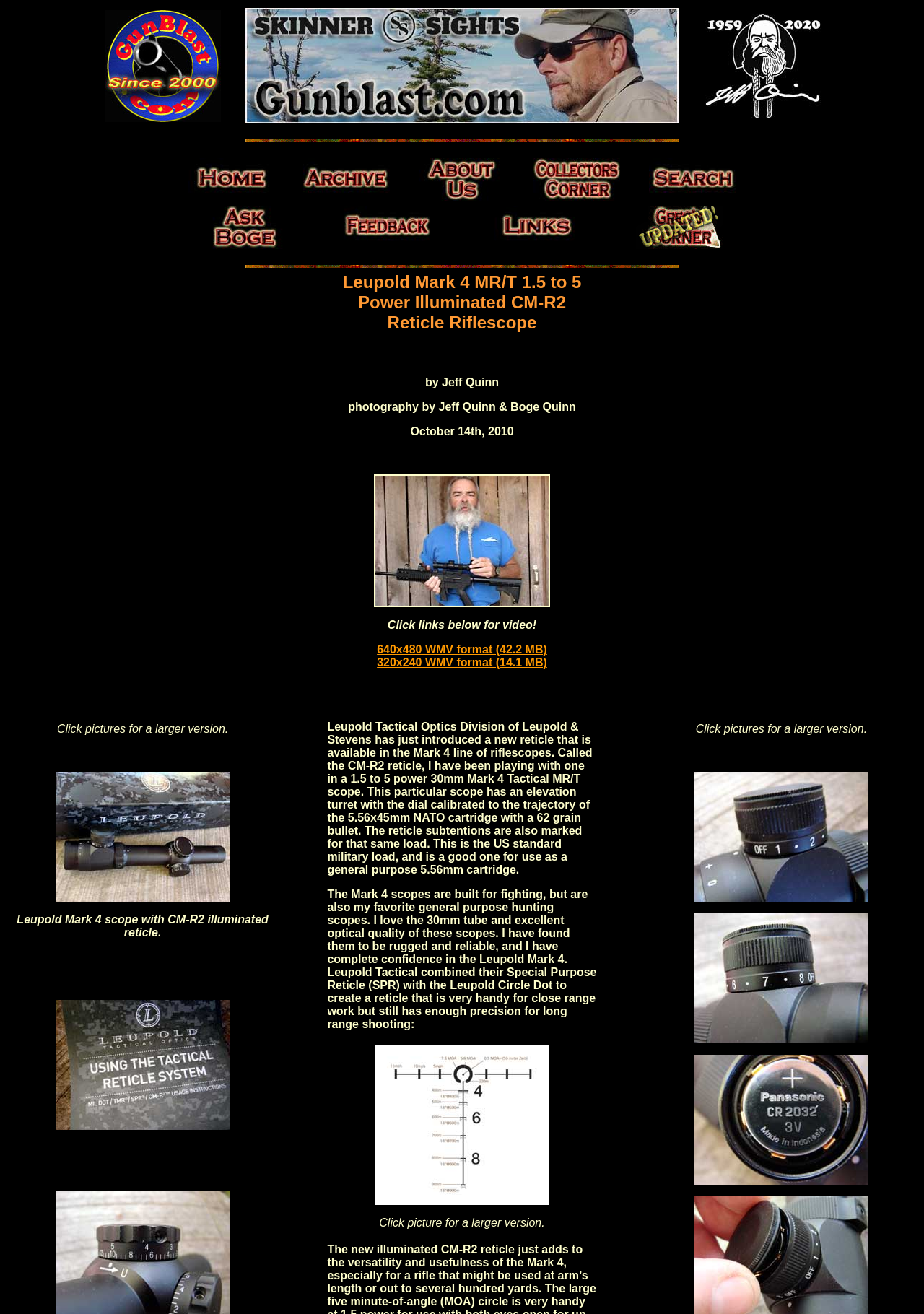Write an exhaustive caption that covers the webpage's main aspects.

The webpage is about the Leupold Mark 4 MR/T 1.5 to 5 Power Illuminated CM-R2 Reticle Riflescope. At the top, there is a large image of the riflescope, taking up most of the width of the page. Below the image, there are several tables with various links and images. 

On the left side of the page, there are multiple rows of links with accompanying images, arranged in a table structure. Each link has a corresponding image to its right. These links and images are densely packed, with little space between them.

In the middle of the page, there is a heading with the title of the riflescope, "Leupold Mark 4 MR/T 1.5 to 5 Power Illuminated CM-R2 Reticle Riflescope". Below the heading, there is a paragraph of text that mentions the author, Jeff Quinn, and provides links to videos in different formats.

On the right side of the page, there are more links and images, similar to those on the left side. At the bottom of the page, there is a table with more links and images.

Throughout the page, there are a total of 11 images, including the large image of the riflescope at the top. There are also numerous links, many of which have accompanying images. The overall layout of the page is dense and cluttered, with many elements competing for attention.